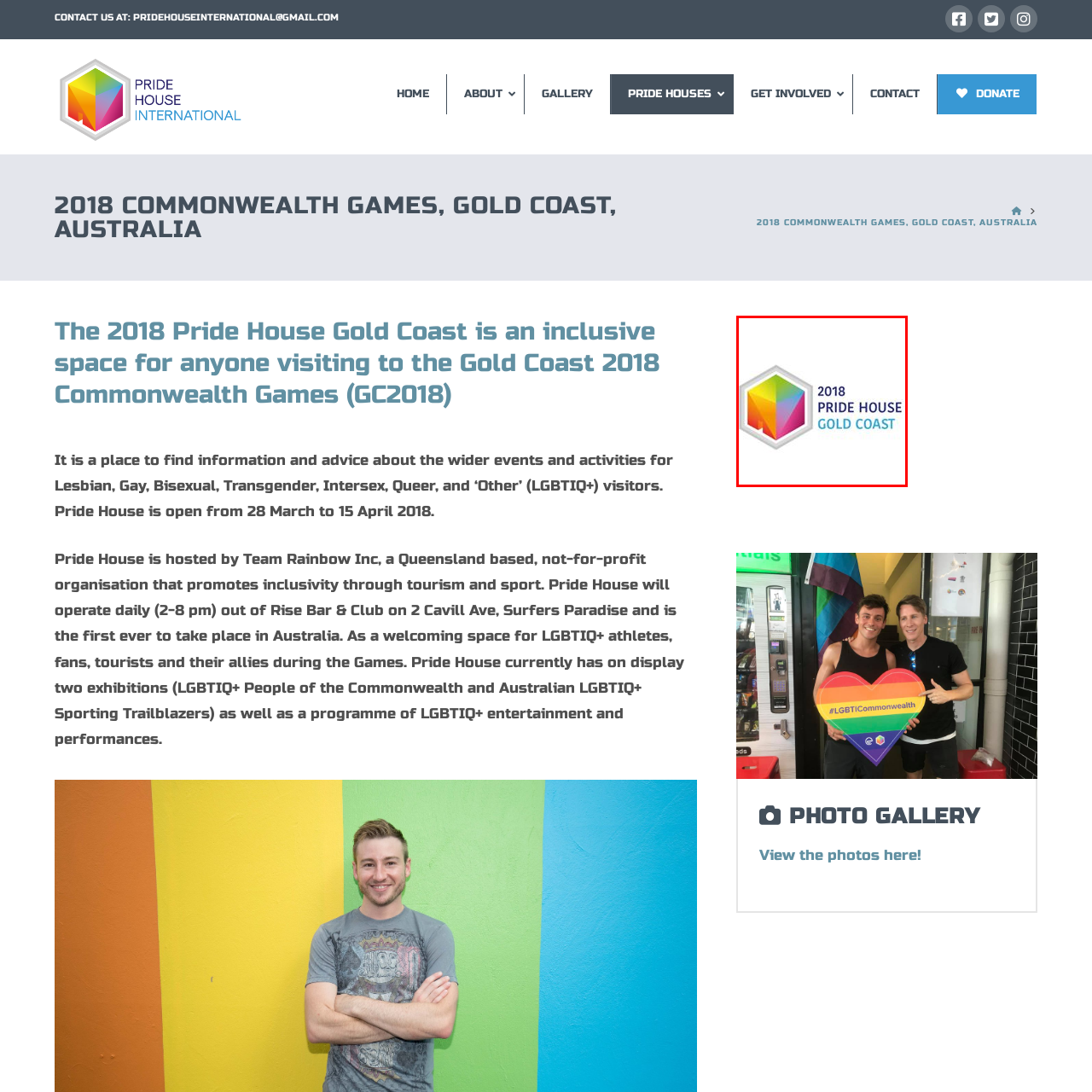Where was the 2018 Pride House located?
Pay attention to the image surrounded by the red bounding box and answer the question in detail based on the image.

The text below the icon reads '2018 PRIDE HOUSE GOLD COAST', highlighting the event's location, which is the Gold Coast, where the Commonwealth Games took place.